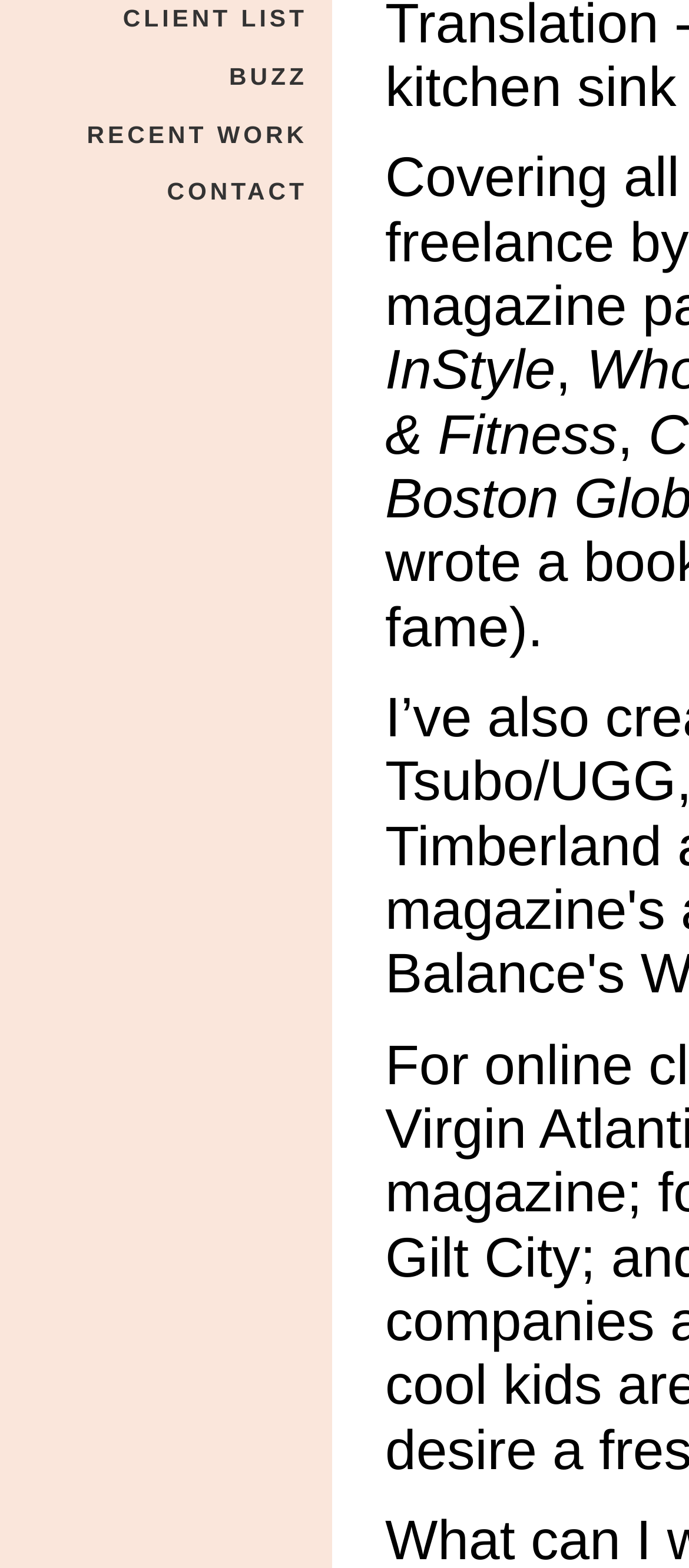Find and provide the bounding box coordinates for the UI element described here: "recent work". The coordinates should be given as four float numbers between 0 and 1: [left, top, right, bottom].

[0.116, 0.073, 0.456, 0.099]